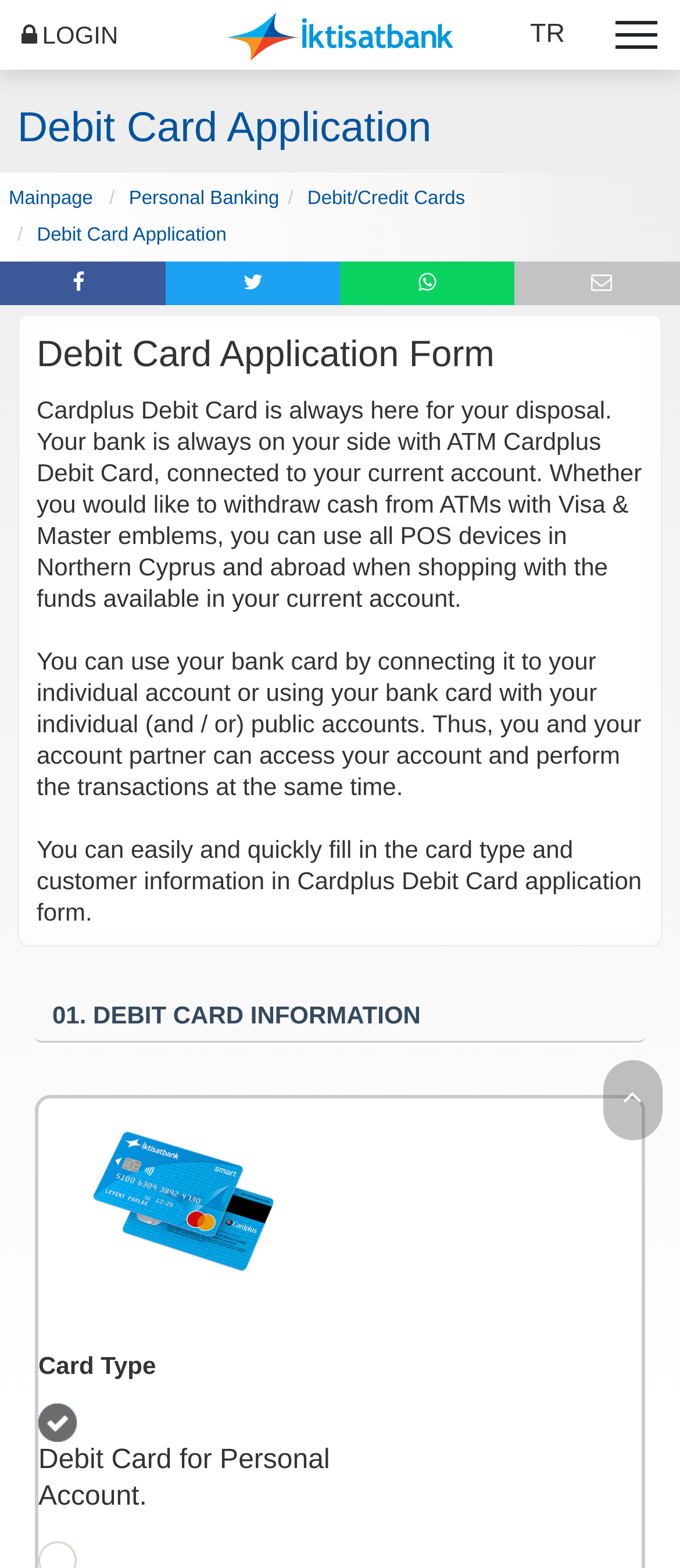Respond to the question below with a single word or phrase:
What is the first step in the Debit Card application form?

Fill in card type and customer information